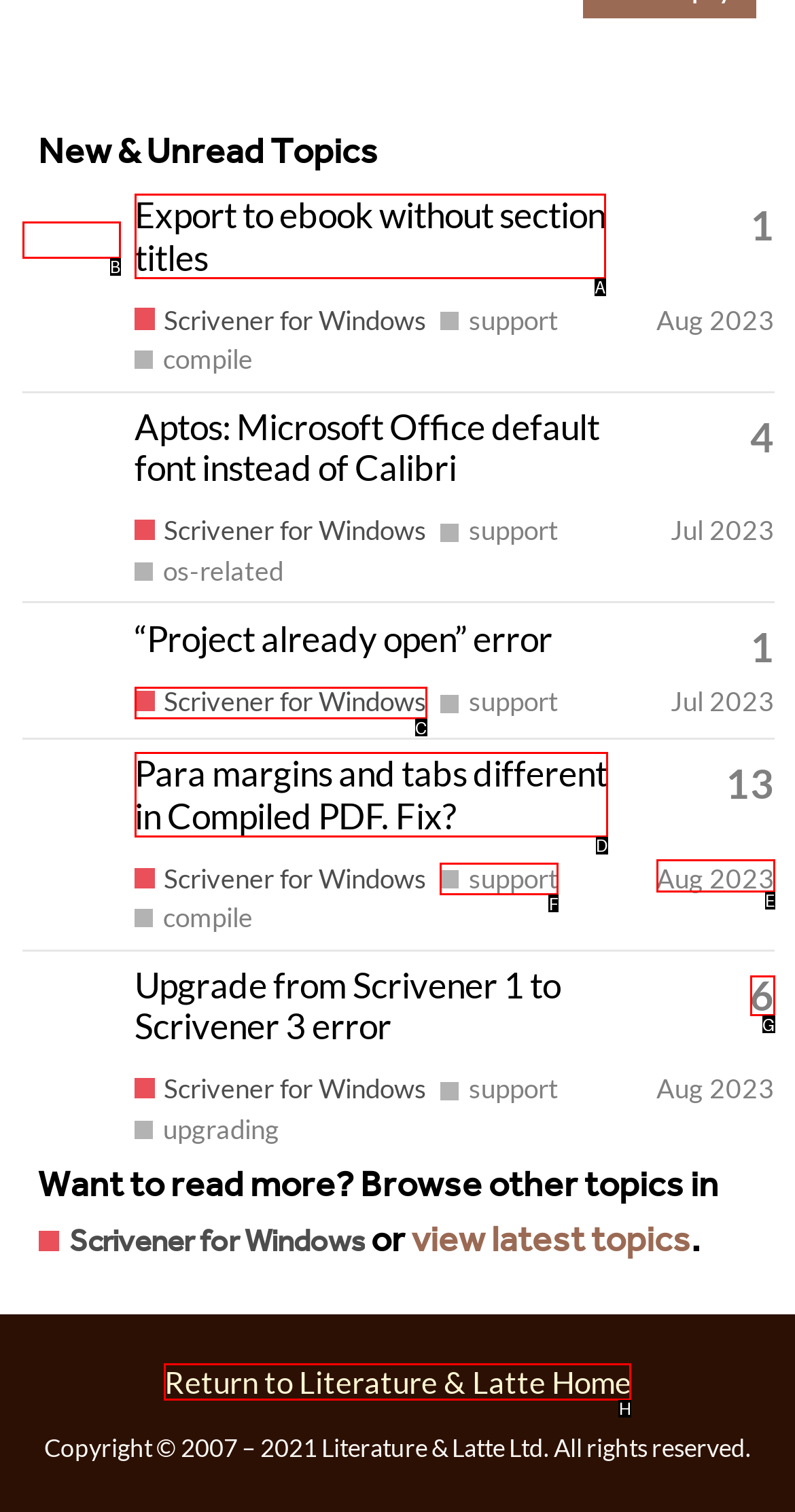For the instruction: Return to Literature & Latte Home, which HTML element should be clicked?
Respond with the letter of the appropriate option from the choices given.

H